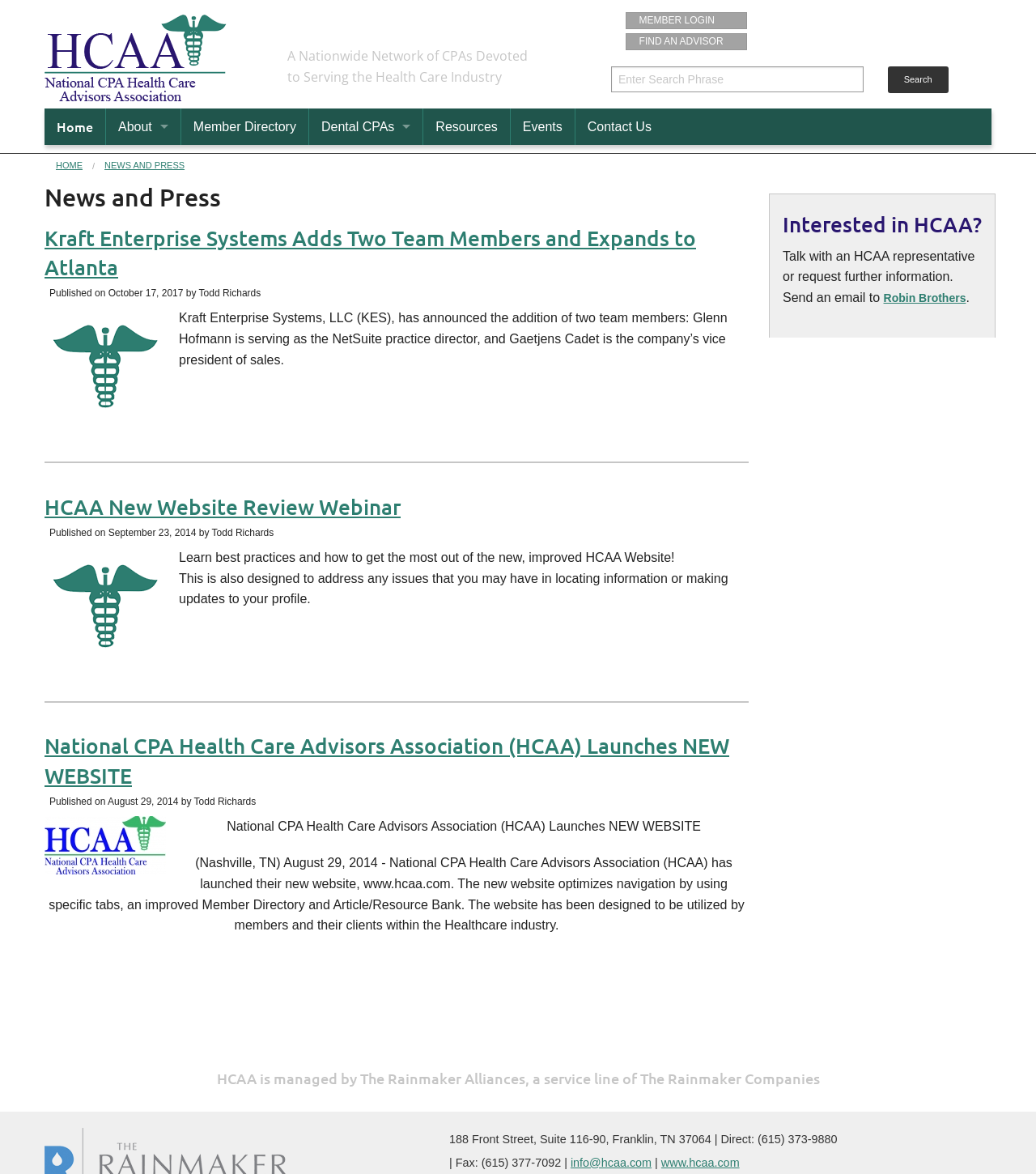Identify the coordinates of the bounding box for the element that must be clicked to accomplish the instruction: "Read about HCAA news and press".

[0.043, 0.153, 0.723, 0.182]